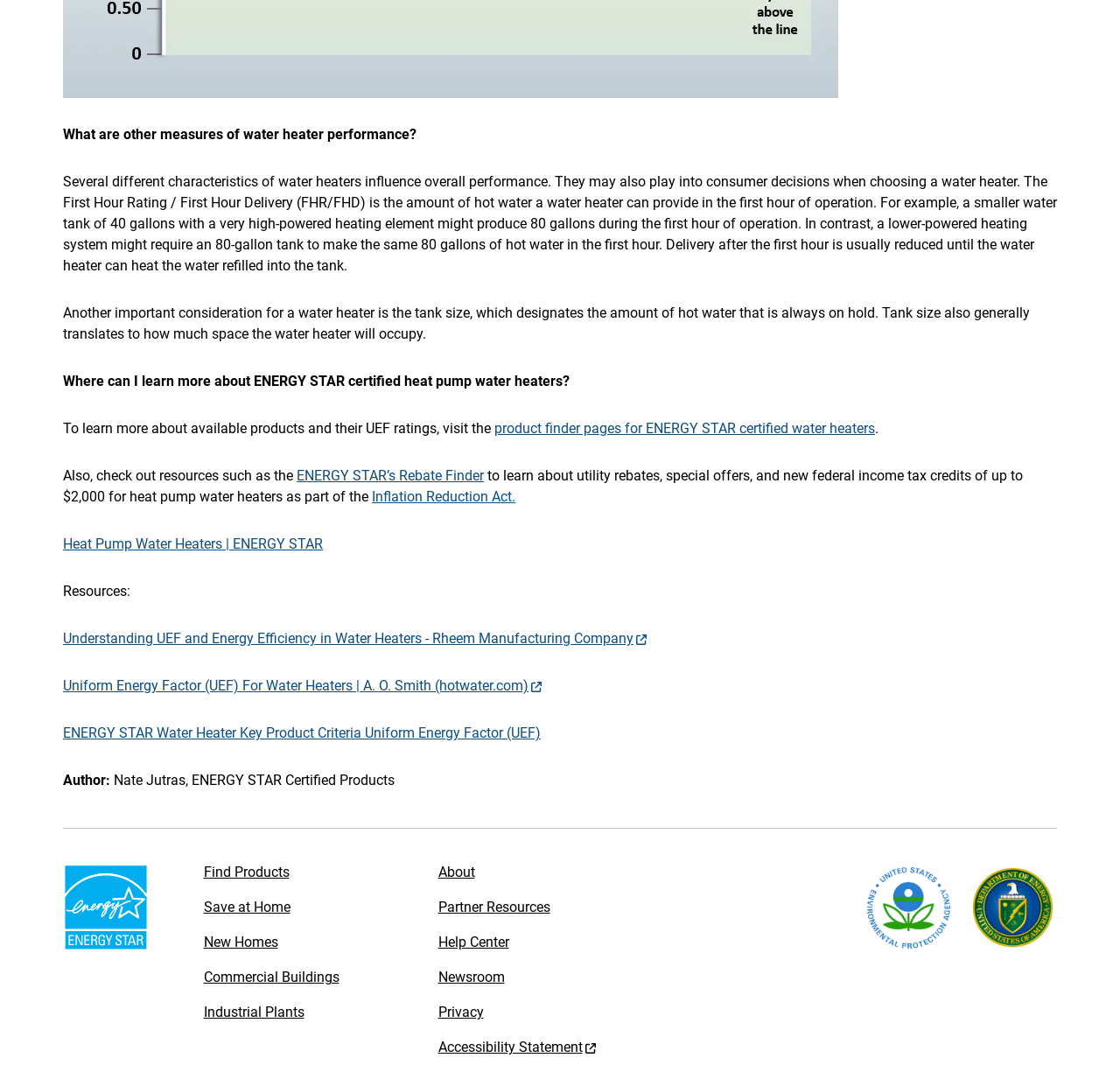Provide a brief response using a word or short phrase to this question:
What is the first hour rating of a water heater?

First Hour Delivery (FHR/FHD)